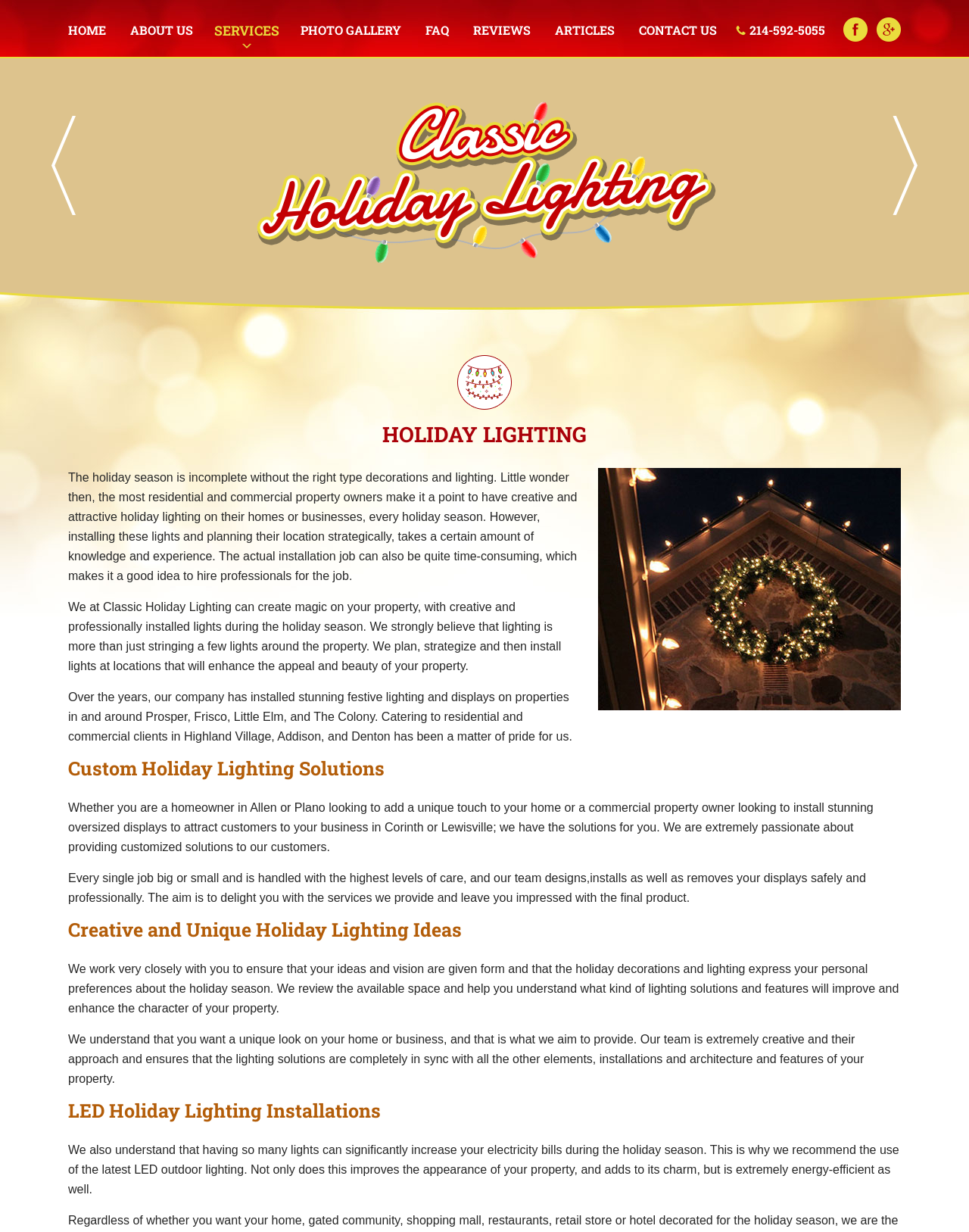Determine the bounding box coordinates of the region I should click to achieve the following instruction: "Contact US". Ensure the bounding box coordinates are four float numbers between 0 and 1, i.e., [left, top, right, bottom].

[0.647, 0.0, 0.74, 0.046]